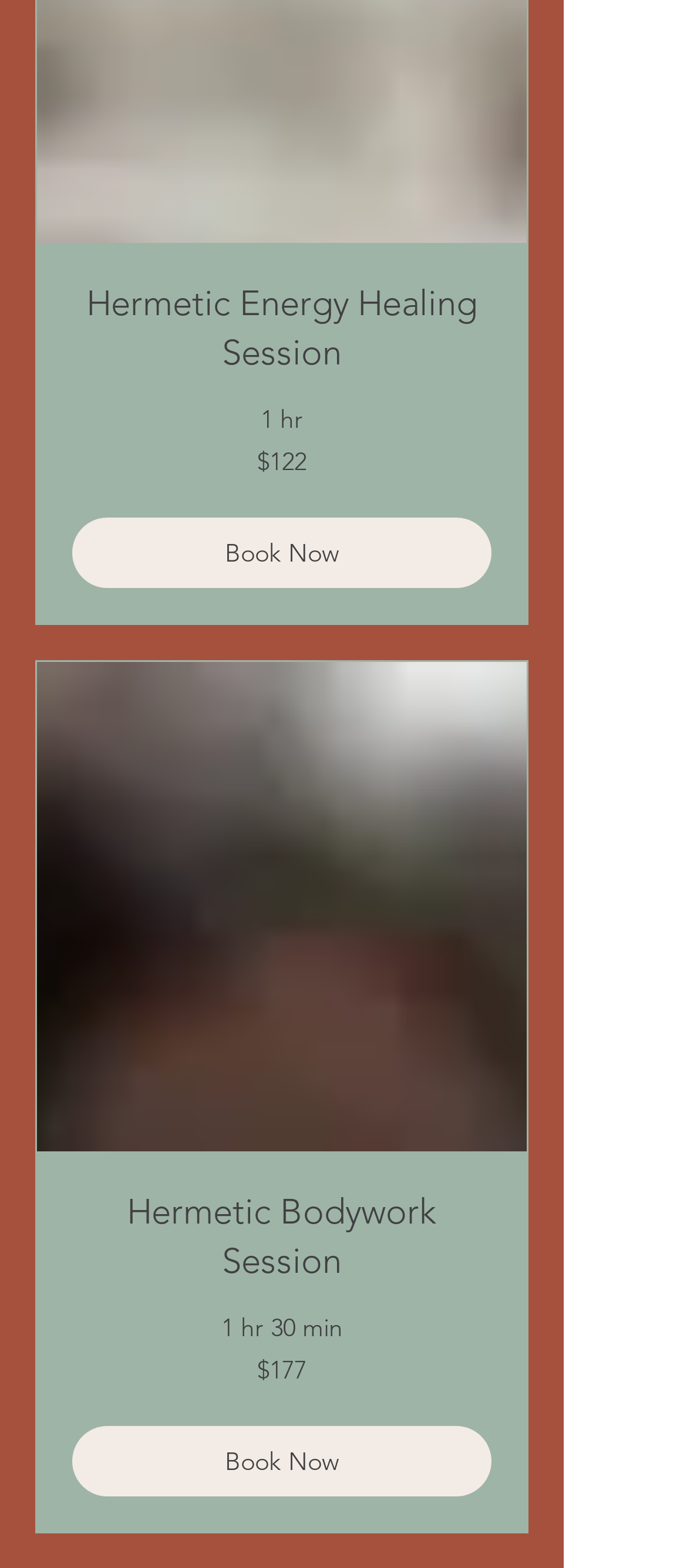Based on the visual content of the image, answer the question thoroughly: What is the purpose of the 'Book Now' button?

I inferred the answer by looking at the context of the 'Book Now' button, which is placed below the service information of each session. It is likely that the button is used to book a session.